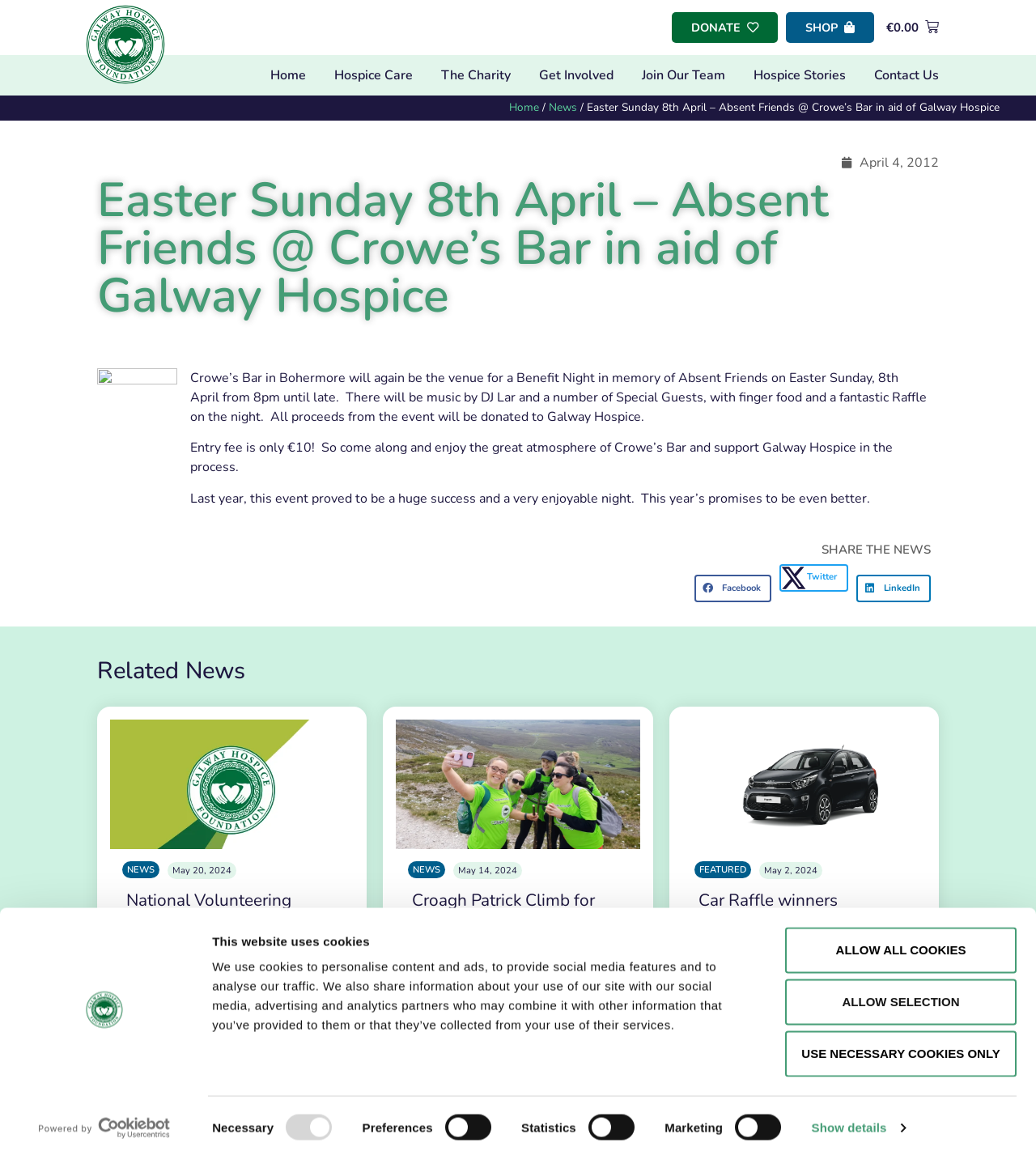Please locate the bounding box coordinates for the element that should be clicked to achieve the following instruction: "Click the 'Hospice Care' link". Ensure the coordinates are given as four float numbers between 0 and 1, i.e., [left, top, right, bottom].

[0.315, 0.055, 0.406, 0.076]